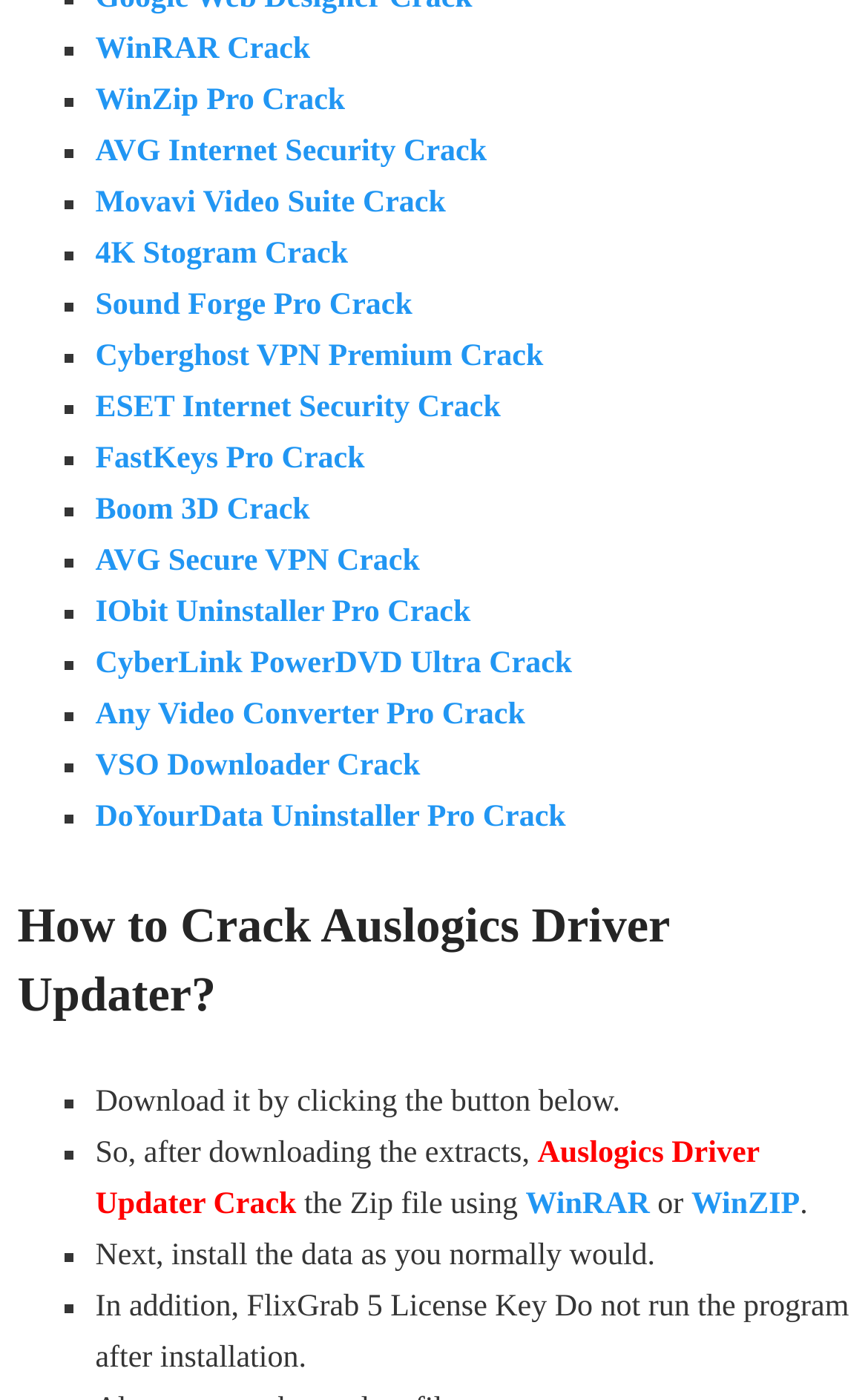Identify the bounding box coordinates of the region I need to click to complete this instruction: "Check the number of views".

None